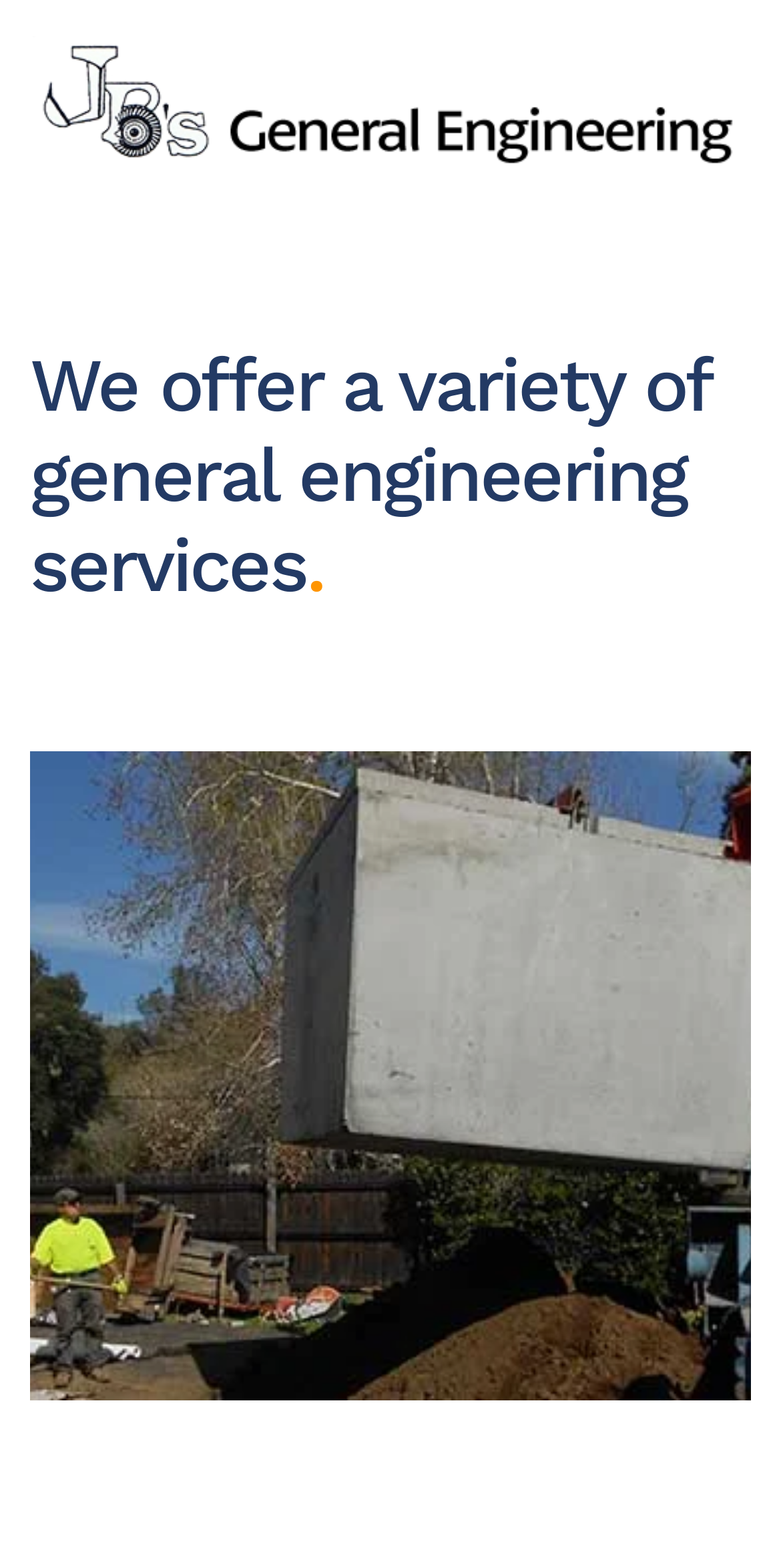How many slides are in the carousel?
Provide a short answer using one word or a brief phrase based on the image.

6